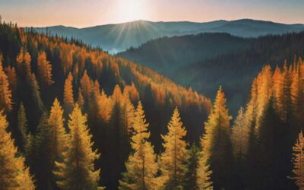Give an in-depth description of the image.

The image captures a breathtaking view of a mountainous landscape, punctuated by an expansive forest of evergreens. Bathed in the warm glow of a sunrise, the scene is illuminated by rays of light filtering through the treetops, creating a serene and ethereal atmosphere. The vibrant hues of orange and green contrast beautifully against the backdrop of distant mountains, enhancing the natural beauty of the wilderness. This stunning visual encapsulates the essence of peacefulness and the tranquility found in nature, inviting viewers to reflect on the beauty of the great outdoors. The scene evokes a sense of calm and inspires a deeper appreciation for the environment, in line with the themes discussed in related articles about forestry and sustainability.